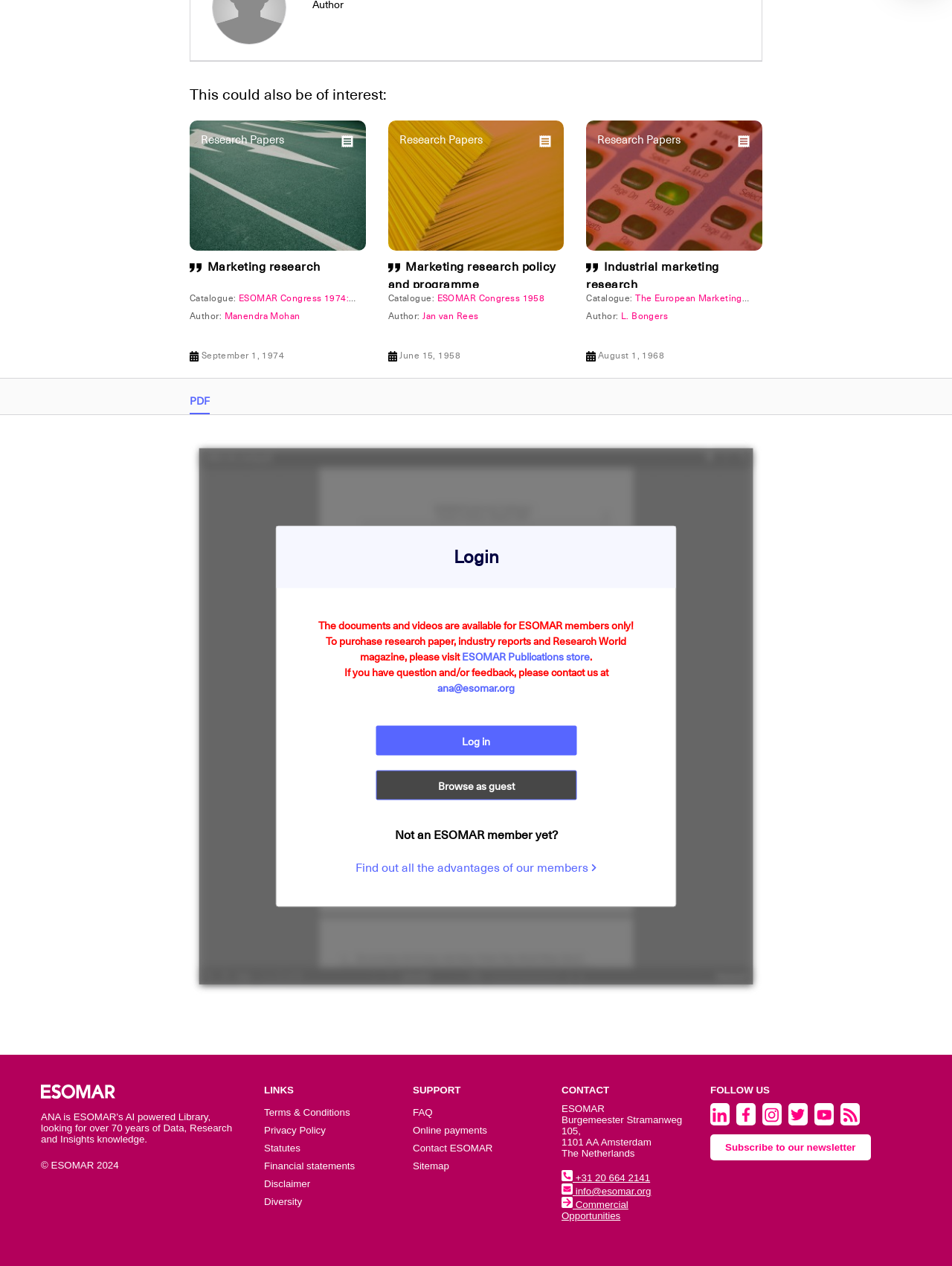Determine the bounding box coordinates of the region to click in order to accomplish the following instruction: "Login to access ESOMAR members only content". Provide the coordinates as four float numbers between 0 and 1, specifically [left, top, right, bottom].

[0.29, 0.43, 0.71, 0.451]